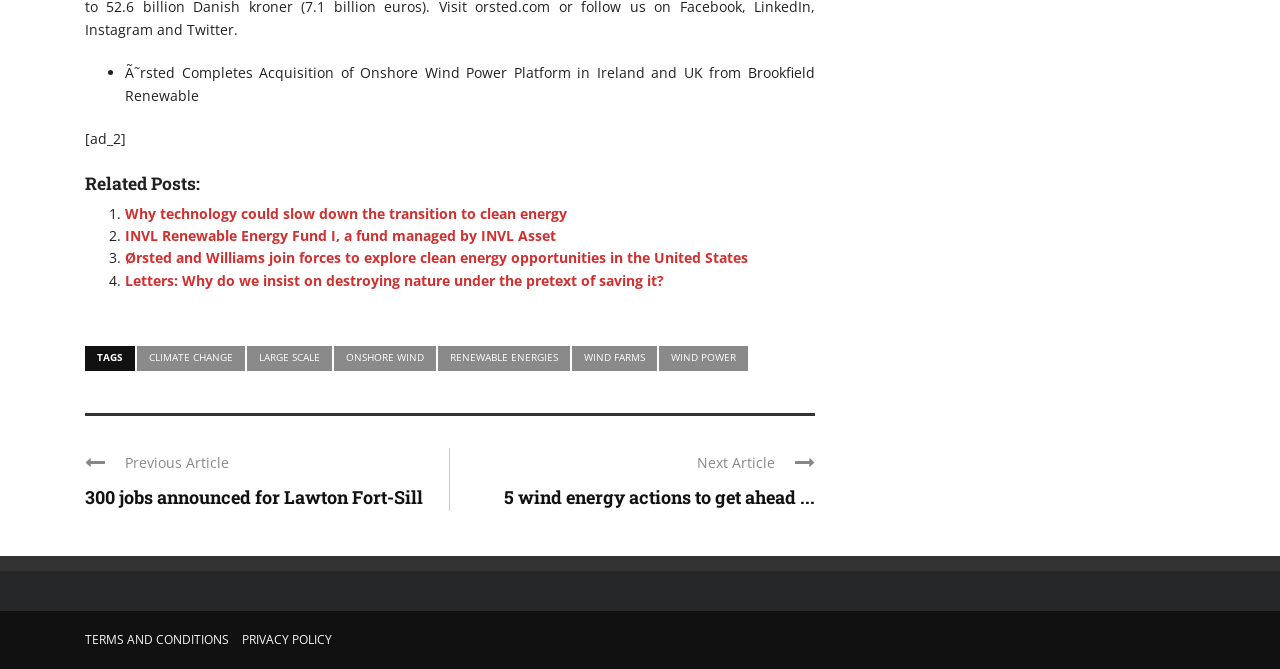Pinpoint the bounding box coordinates for the area that should be clicked to perform the following instruction: "Read the previous article".

[0.098, 0.677, 0.179, 0.706]